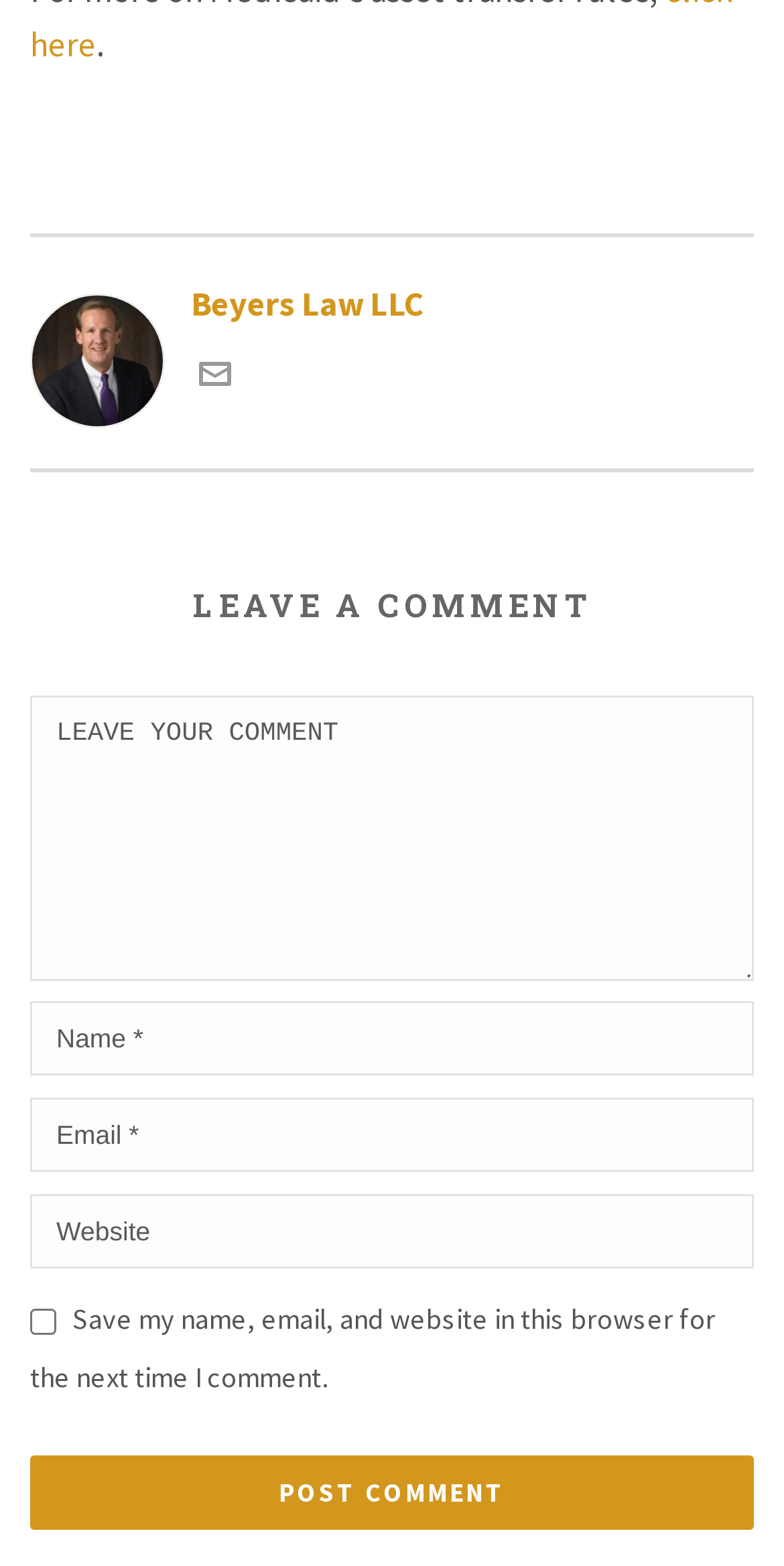Please identify the bounding box coordinates of the element's region that needs to be clicked to fulfill the following instruction: "Click on the company name". The bounding box coordinates should consist of four float numbers between 0 and 1, i.e., [left, top, right, bottom].

[0.038, 0.177, 0.962, 0.212]